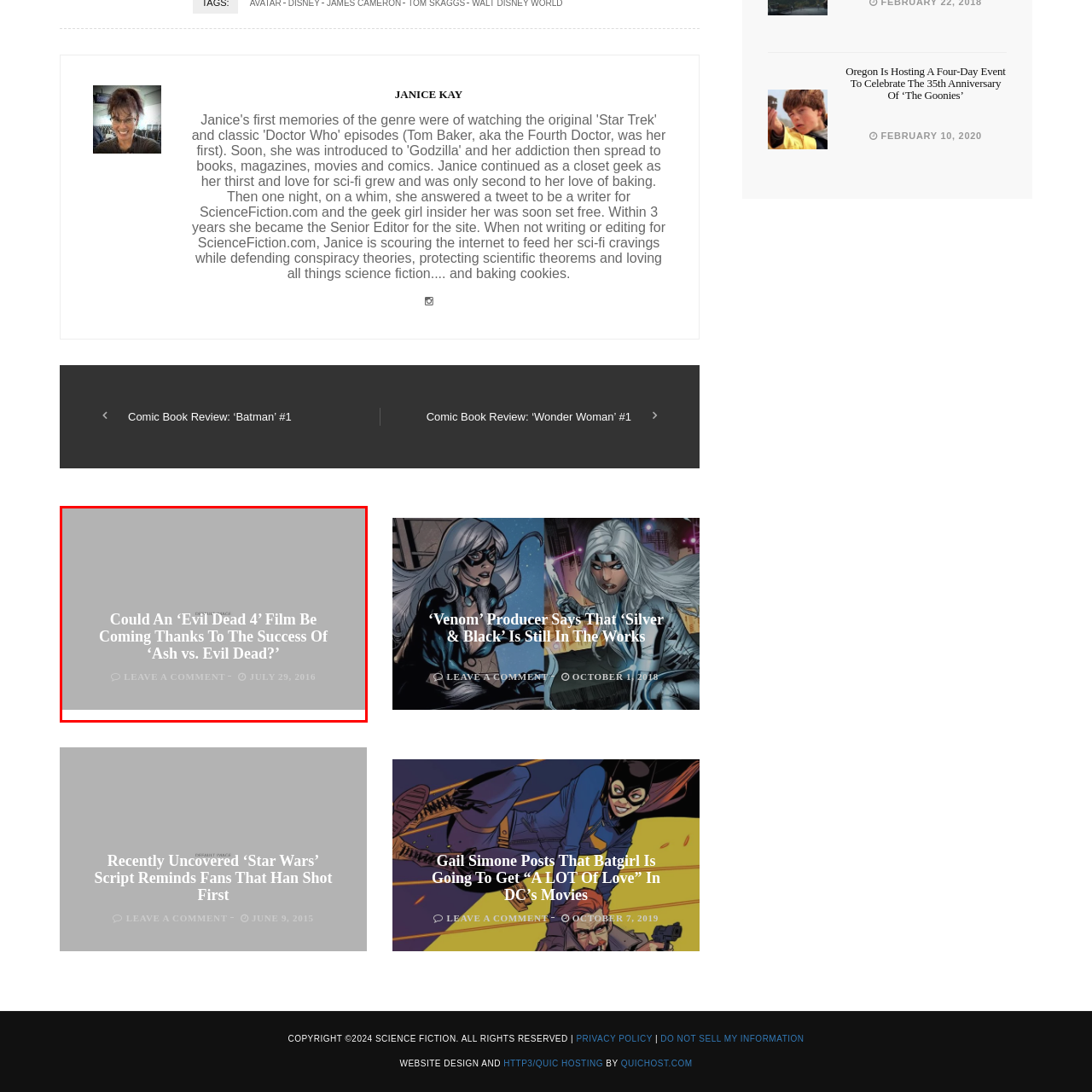What is the topic of discussion in the article?
Check the content within the red bounding box and give a brief answer in one word or a short phrase.

Potential 'Evil Dead 4' film